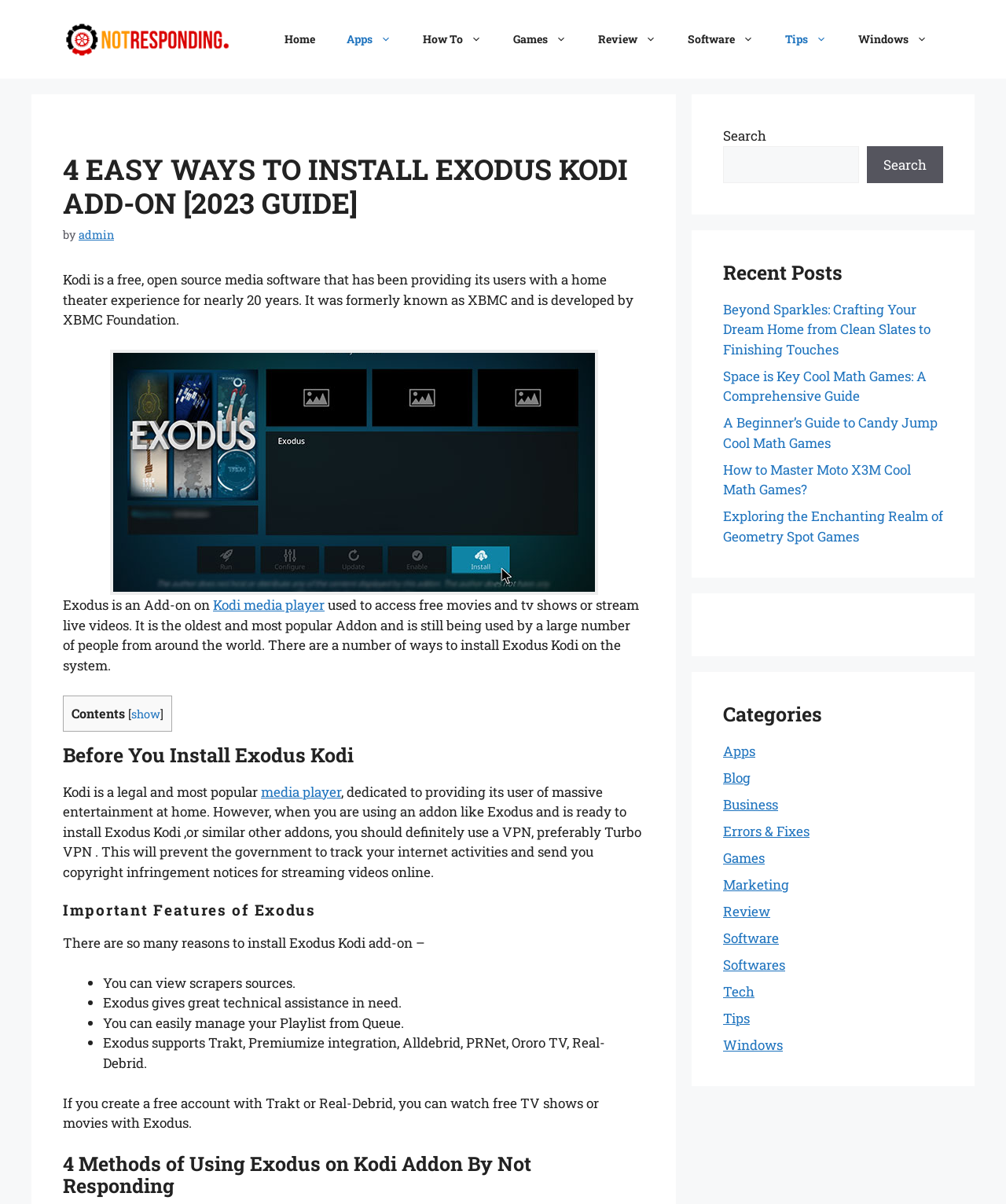Generate an in-depth caption that captures all aspects of the webpage.

This webpage is a guide on how to install Exodus Kodi addon on a system in 2021. At the top, there is a banner with a link to "Not Responding" and an image with the same name. Below the banner, there is a navigation menu with links to various categories such as "Home", "Apps", "How To", "Games", "Review", "Software", "Tips", and "Windows".

The main content of the webpage is divided into sections, starting with a heading that reads "4 Easy Ways to Install Exodus Kodi Add-on [2021 Guide]". Below this heading, there is a brief introduction to Kodi, a free and open-source media software, and Exodus, an addon used to access free movies and TV shows.

The next section is titled "Before You Install Exodus Kodi" and warns users to use a VPN, preferably Turbo VPN, to prevent government tracking and copyright infringement notices. This section is followed by a heading "Important Features of Exodus" that lists the benefits of using Exodus, including viewing scrapers sources, technical assistance, and integration with Trakt and Real-Debrid.

The main guide is divided into four methods of using Exodus on Kodi addon, each with a detailed explanation and instructions. The webpage also features a table of contents on the left side, allowing users to navigate to specific sections easily.

On the right side of the webpage, there are three complementary sections. The first section has a search bar with a button to search the website. The second section displays recent posts with links to various articles, and the third section lists categories such as "Apps", "Blog", "Business", and "Tech", among others.